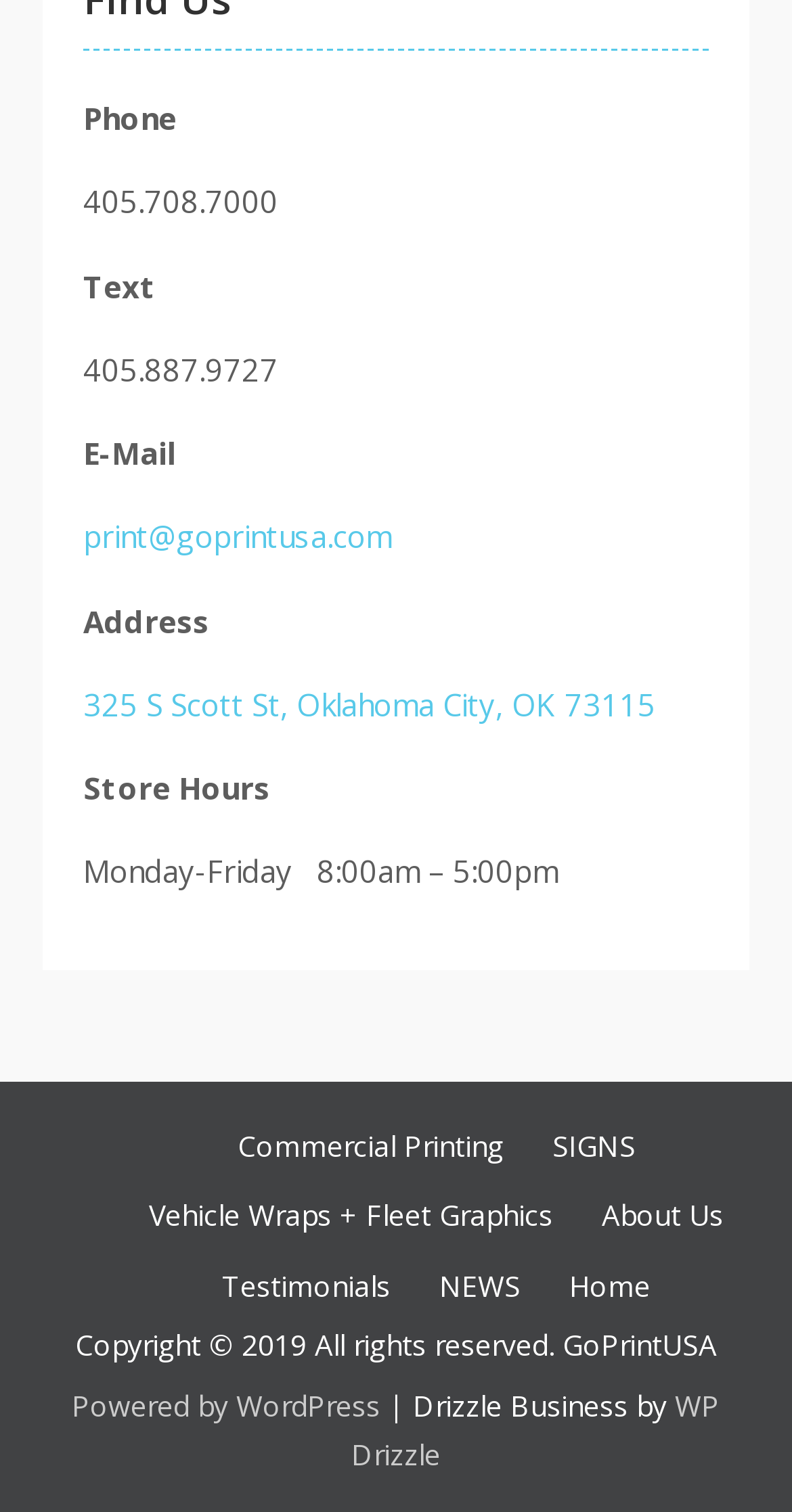Calculate the bounding box coordinates of the UI element given the description: "Powered by WordPress".

[0.091, 0.916, 0.481, 0.942]